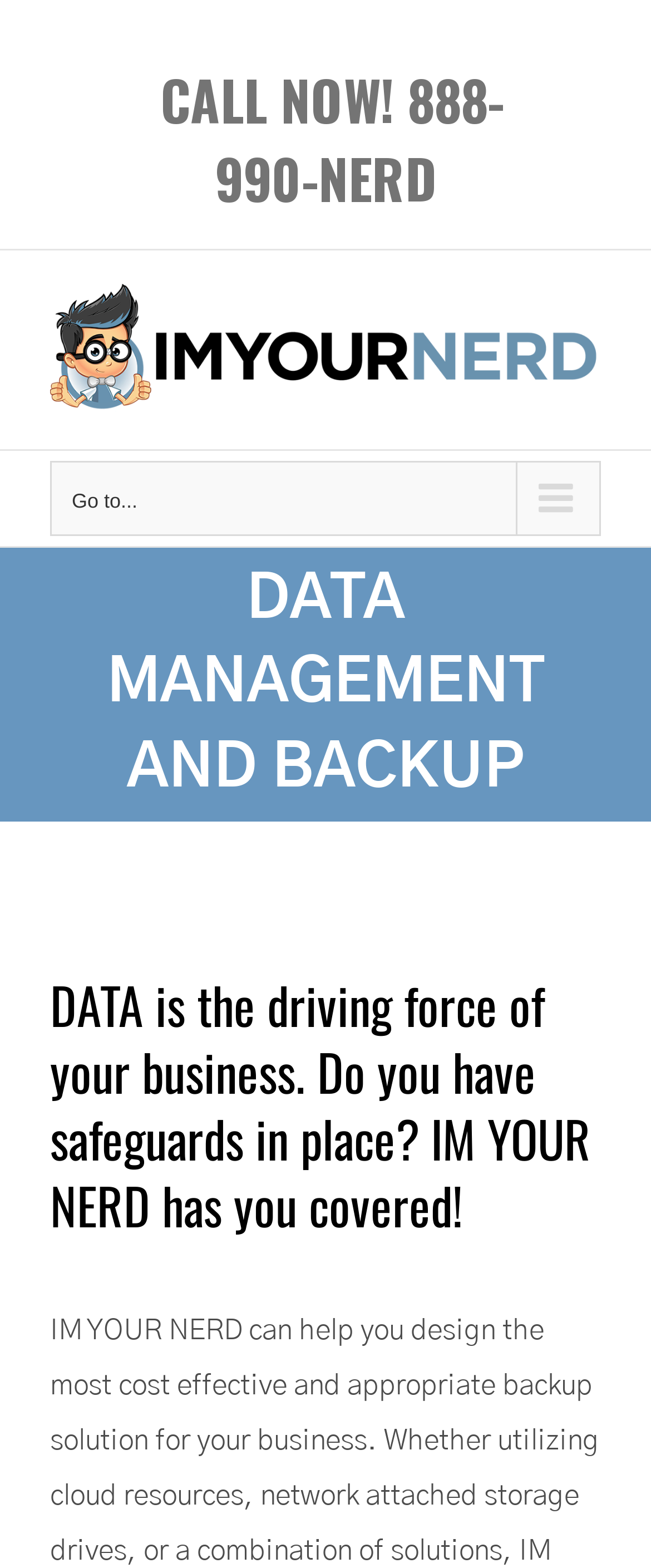Respond to the following question with a brief word or phrase:
What is the logo of the company?

IM YOUR NERD Logo